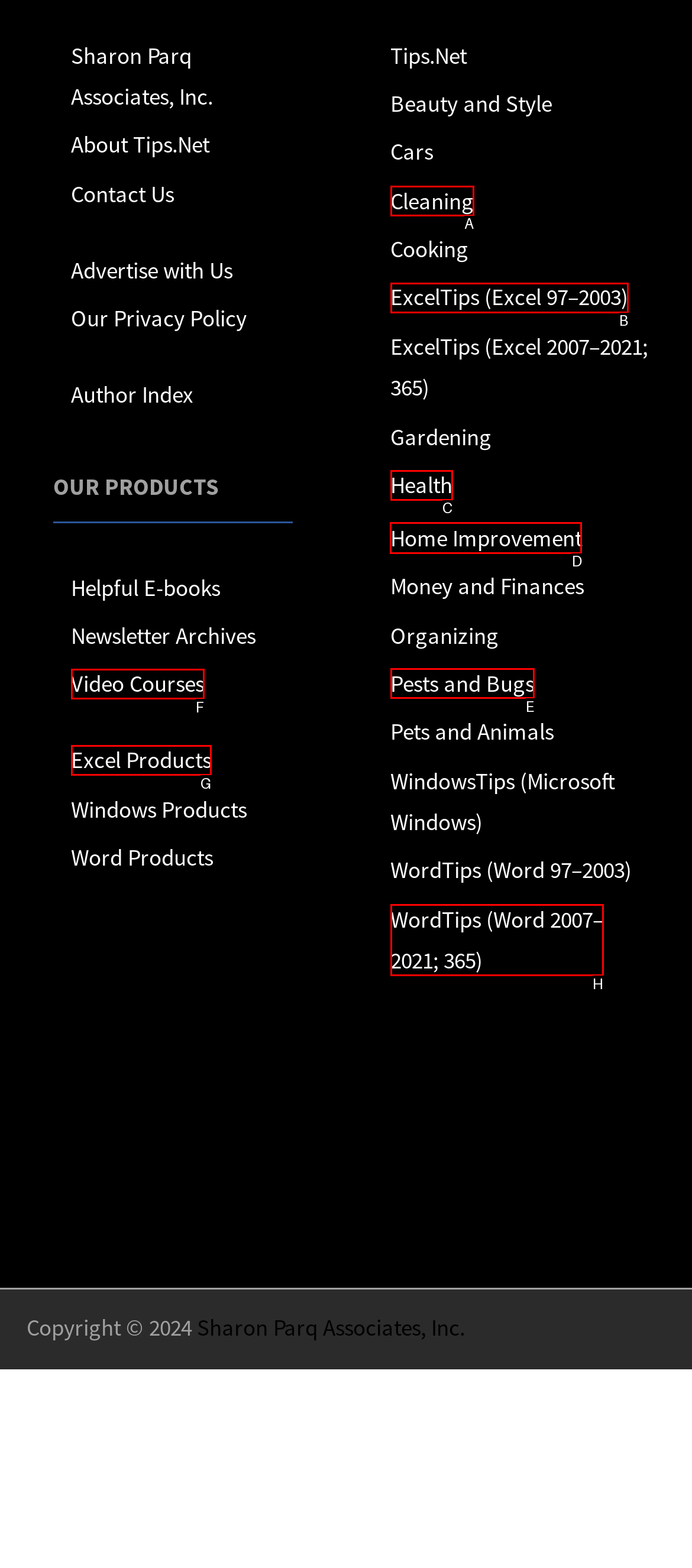Tell me which letter corresponds to the UI element that should be clicked to fulfill this instruction: Learn about Home Improvement
Answer using the letter of the chosen option directly.

D